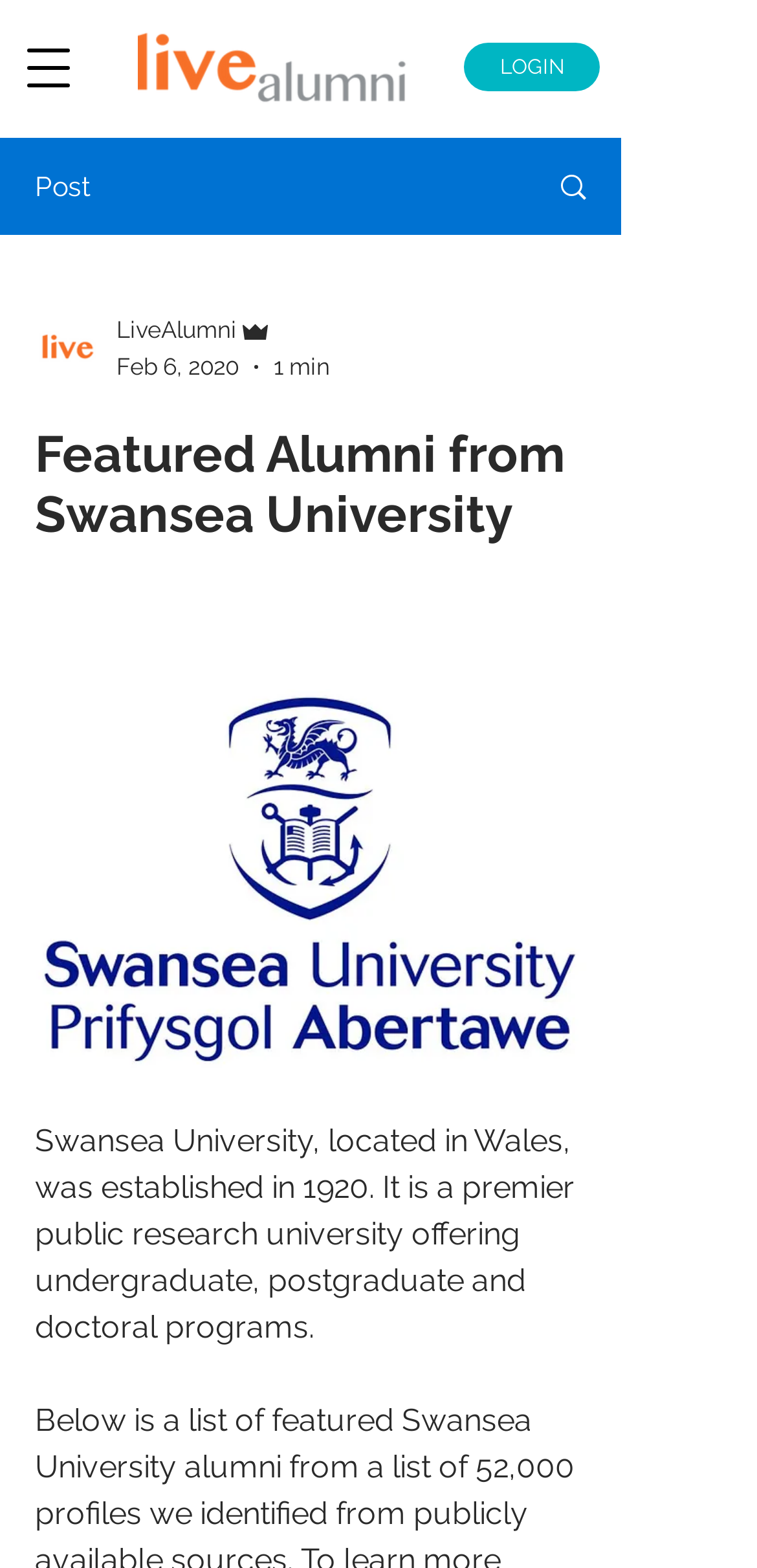Explain the features and main sections of the webpage comprehensively.

The webpage features a list of Swansea University alumni. At the top left corner, there is a button to open the navigation menu. Next to it, on the top left, is the Live Alumni logo. On the top right, there is a "LOGIN" link. Below the logo, there is a "Post" label. 

To the right of the "Post" label, there is a link with an image, and below it, there is a writer's picture. Next to the writer's picture, there are two generic elements, "LiveAlumni" and "Admin", with an image inside the "Admin" element. Below these elements, there is a date "Feb 6, 2020" and a duration "1 min". 

The main heading "Featured Alumni from Swansea University" is located in the middle of the page. Below the heading, there is a long paragraph describing Swansea University, located in Wales, which was established in 1920 and offers various academic programs.